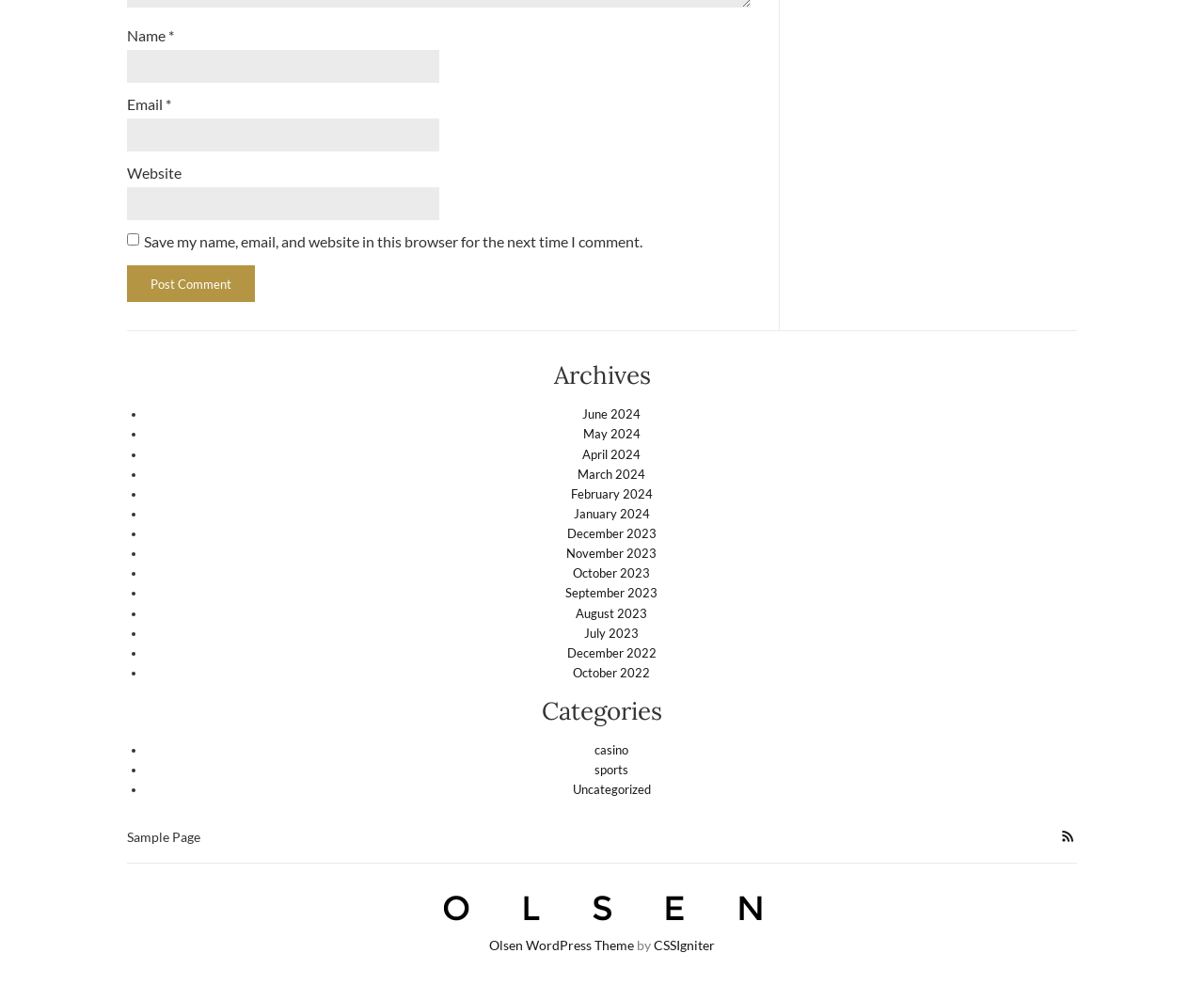Identify the bounding box coordinates for the region of the element that should be clicked to carry out the instruction: "Go to the Sample Page". The bounding box coordinates should be four float numbers between 0 and 1, i.e., [left, top, right, bottom].

[0.105, 0.839, 0.166, 0.861]